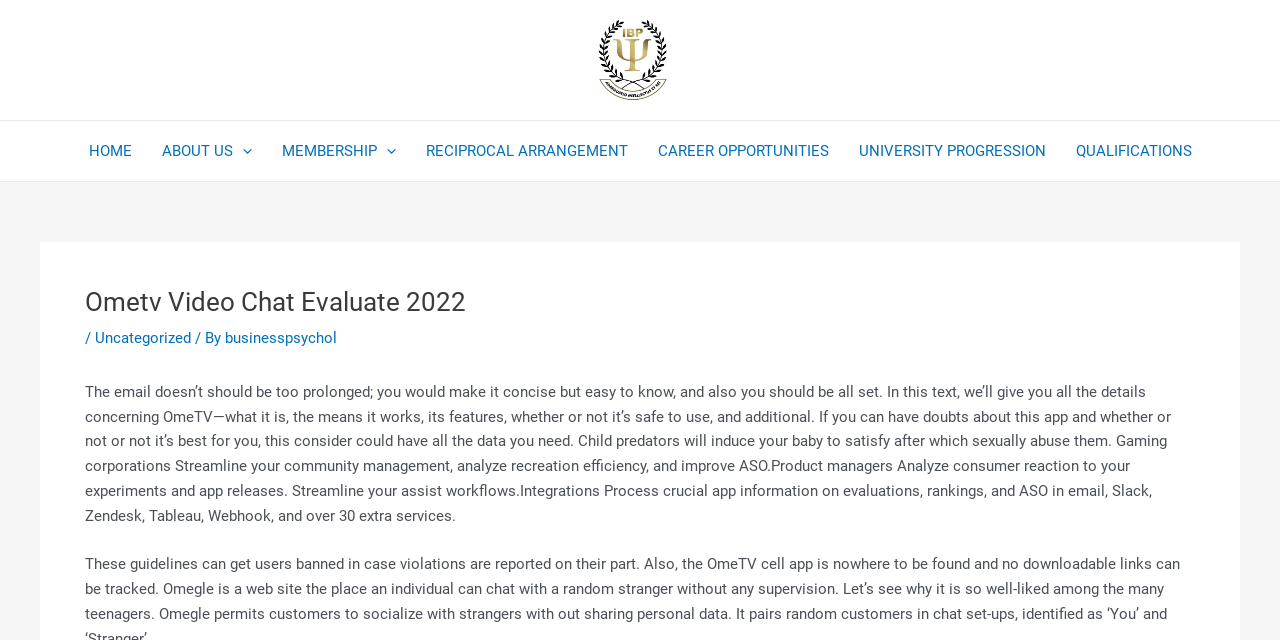What type of content is provided on this webpage?
With the help of the image, please provide a detailed response to the question.

The webpage provides a detailed review of OmeTV Video Chat, including its features, safety, and other relevant information. The content is informative and appears to be written in a formal tone.